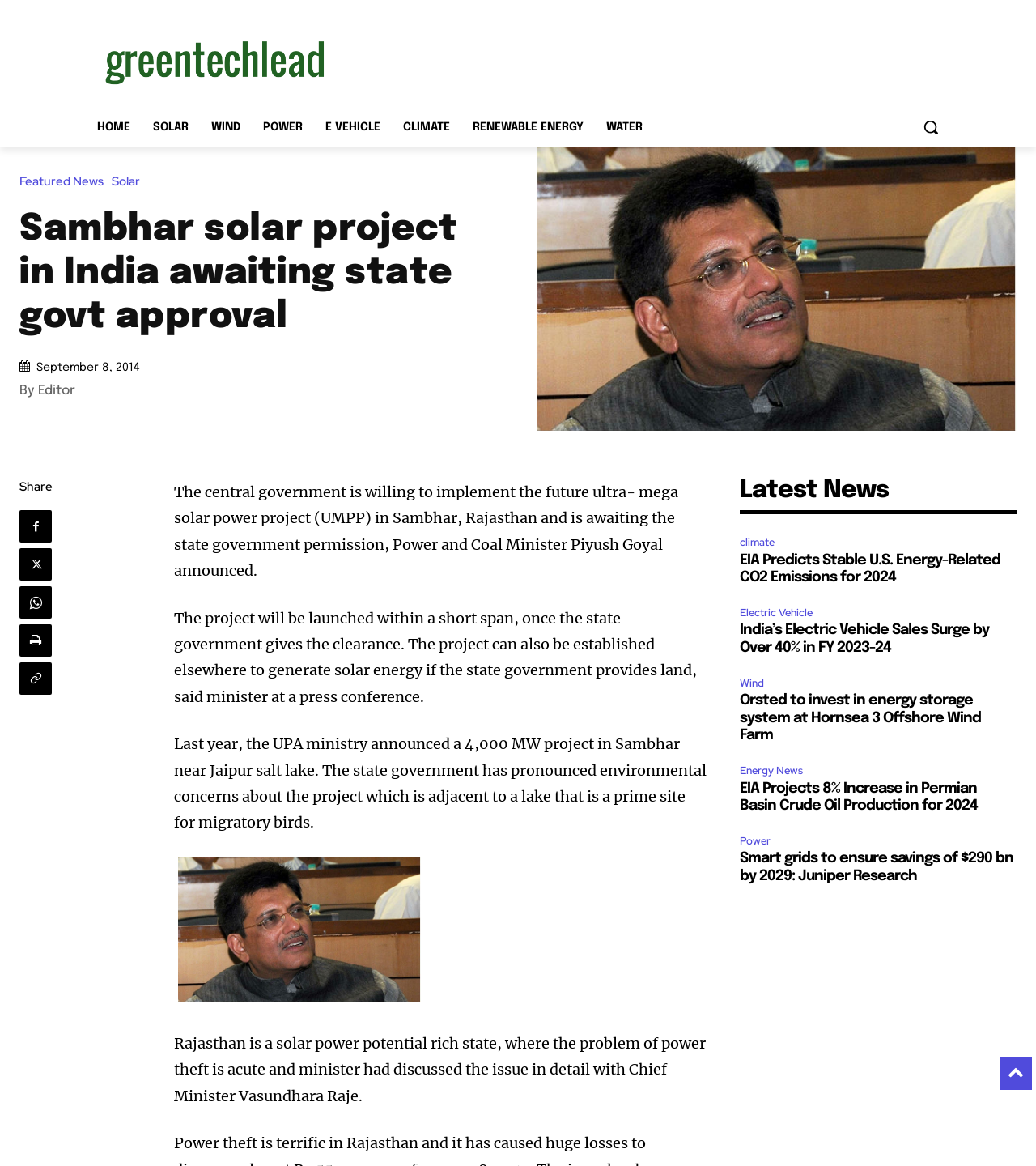Identify the coordinates of the bounding box for the element described below: "Testing your payment flow". Return the coordinates as four float numbers between 0 and 1: [left, top, right, bottom].

None